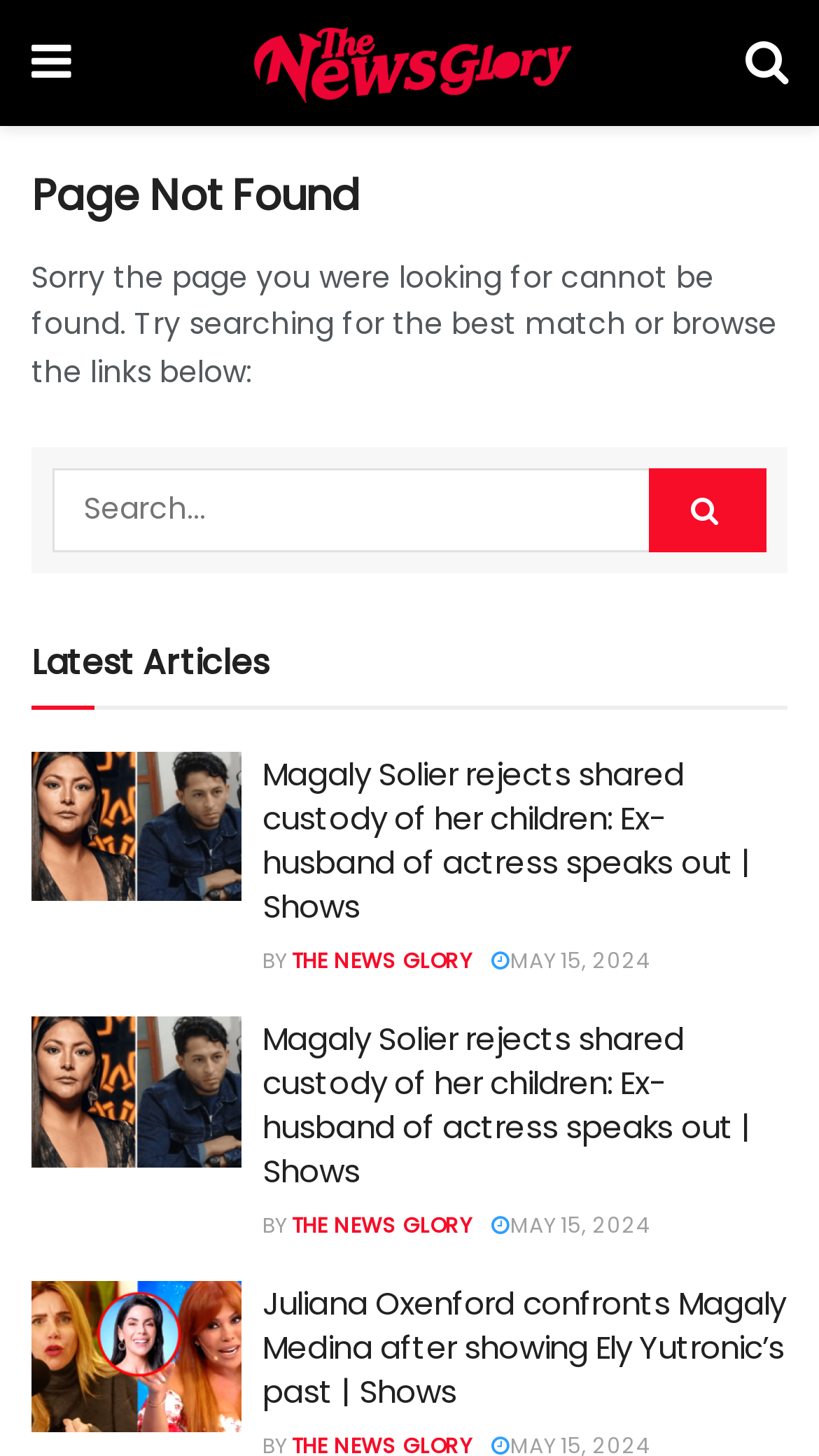Identify the bounding box coordinates of the element to click to follow this instruction: 'Read the latest article'. Ensure the coordinates are four float values between 0 and 1, provided as [left, top, right, bottom].

[0.321, 0.516, 0.962, 0.637]